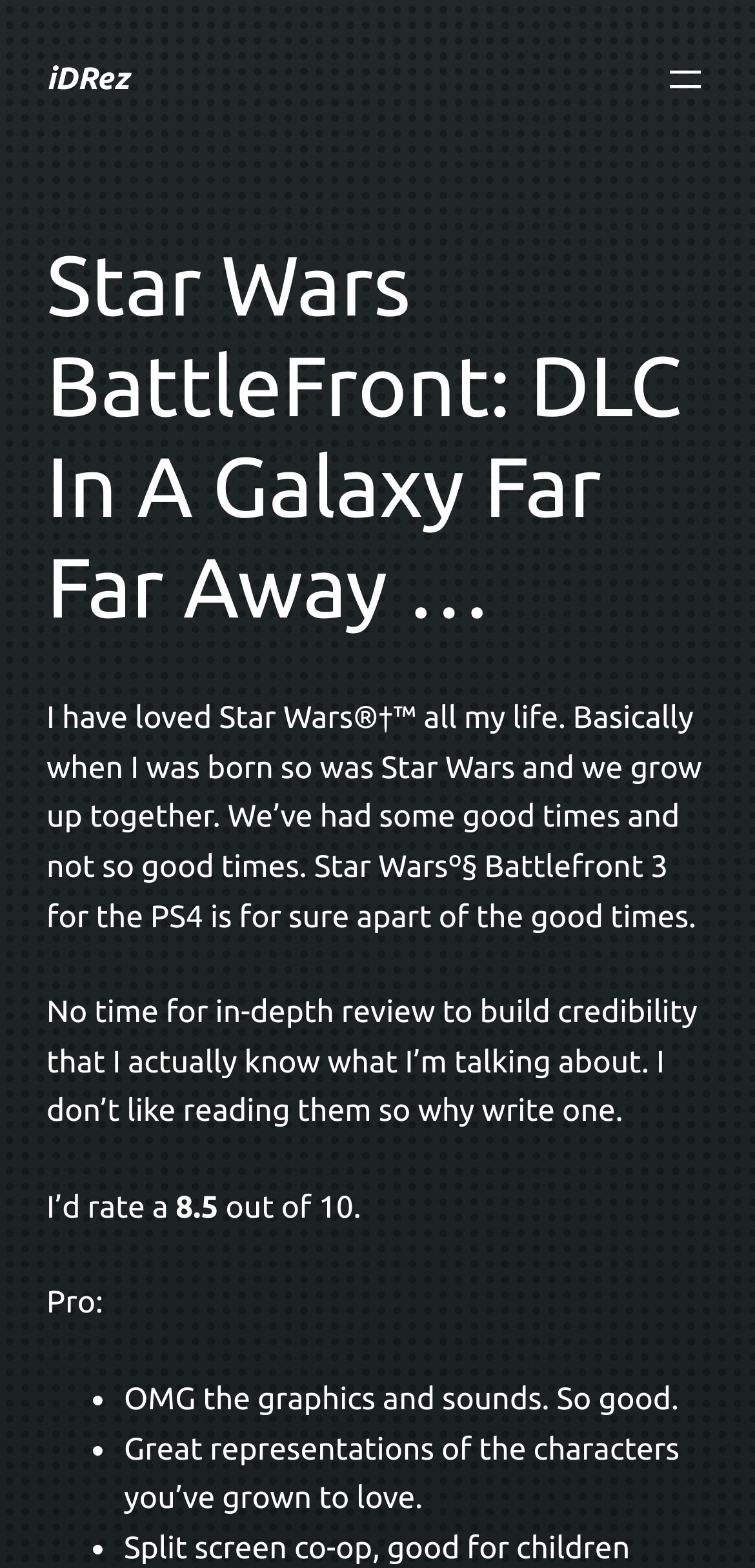What is a good representation in the game?
Based on the image, answer the question in a detailed manner.

The text 'Great representations of the characters you’ve grown to love.' is listed as a pro of the game, suggesting that the game does a good job of portraying beloved characters.